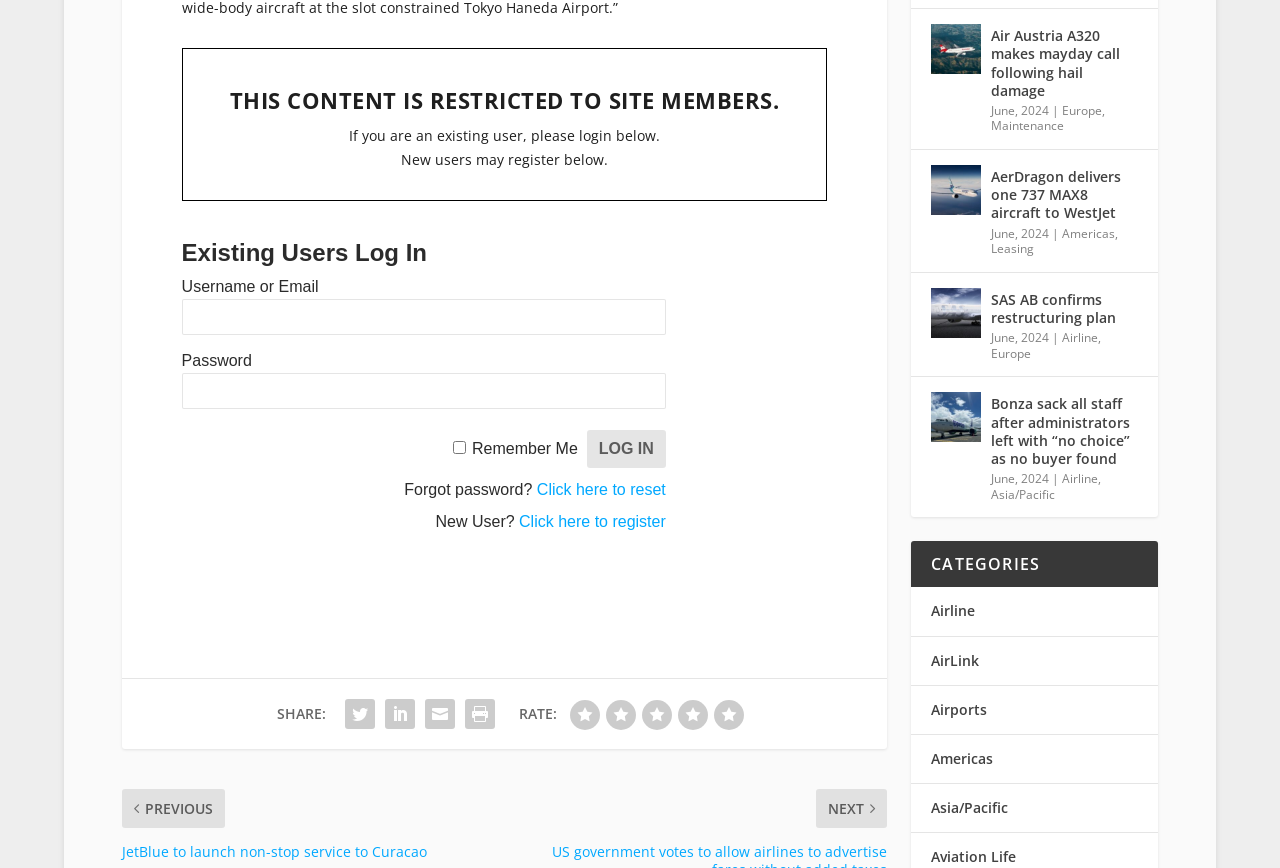Determine the bounding box coordinates for the area you should click to complete the following instruction: "Share on social media".

[0.266, 0.685, 0.297, 0.731]